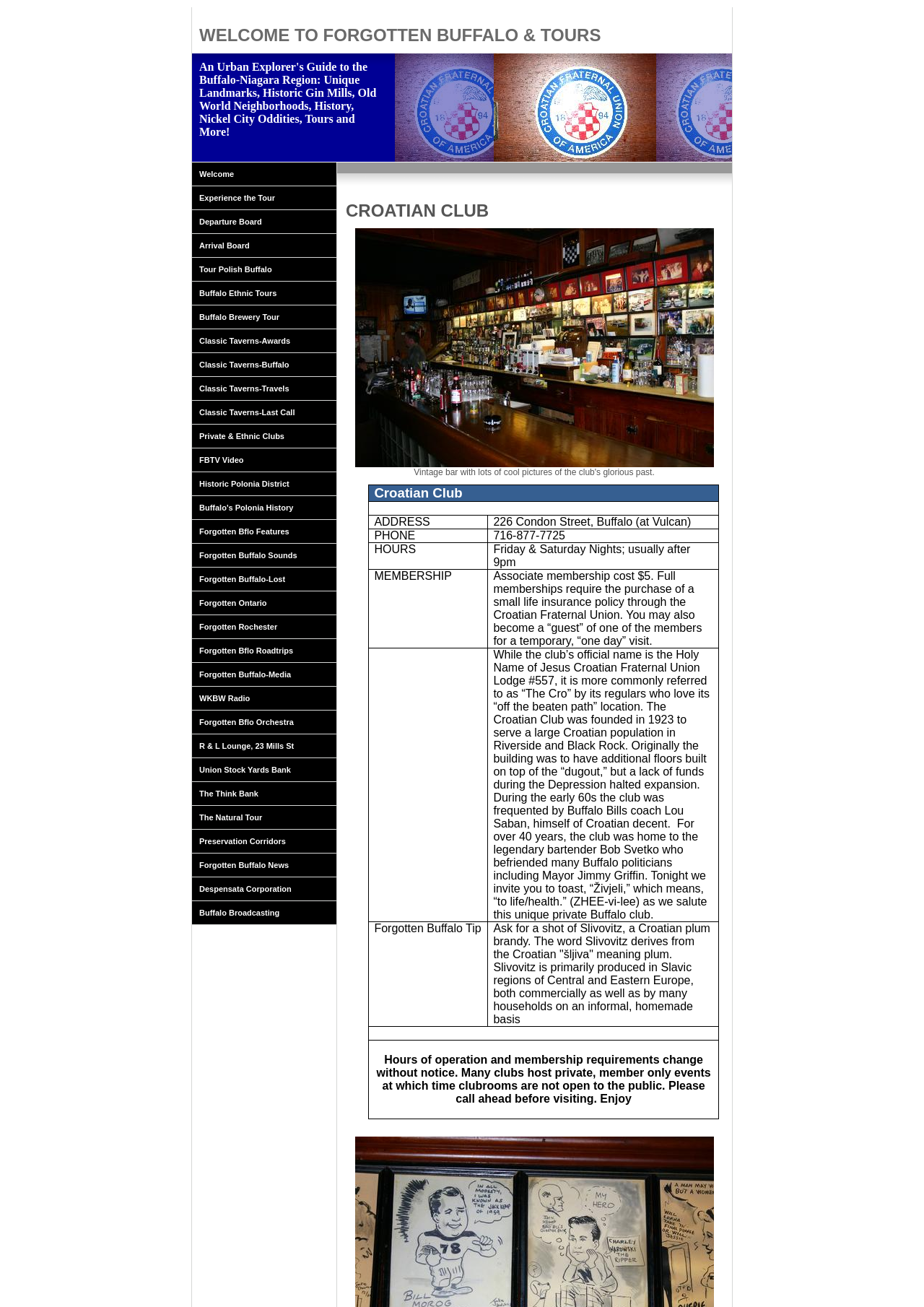Reply to the question with a single word or phrase:
How many links are there on the webpage?

More than 20